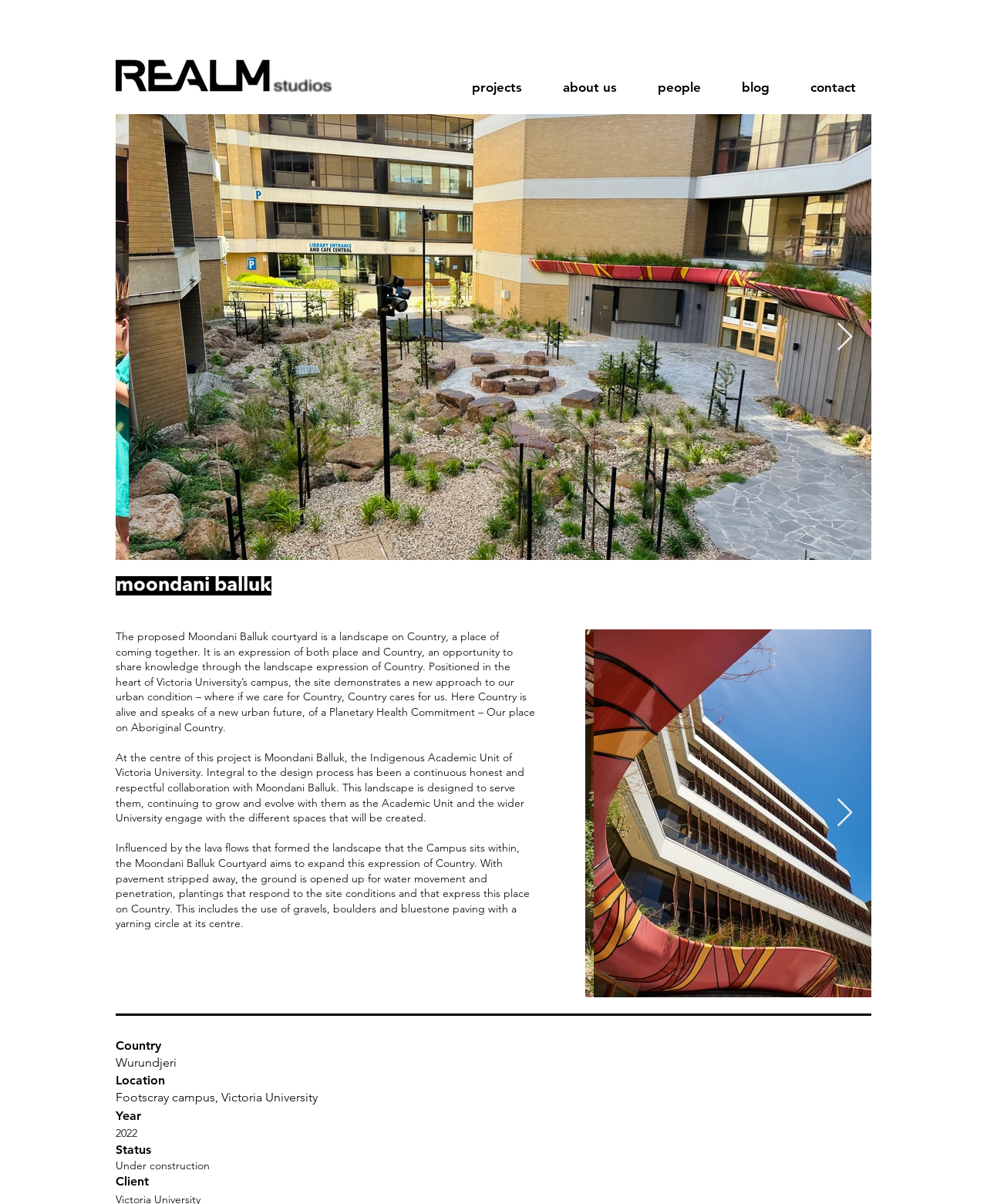Locate the UI element that matches the description blog in the webpage screenshot. Return the bounding box coordinates in the format (top-left x, top-left y, bottom-right x, bottom-right y), with values ranging from 0 to 1.

[0.73, 0.06, 0.8, 0.085]